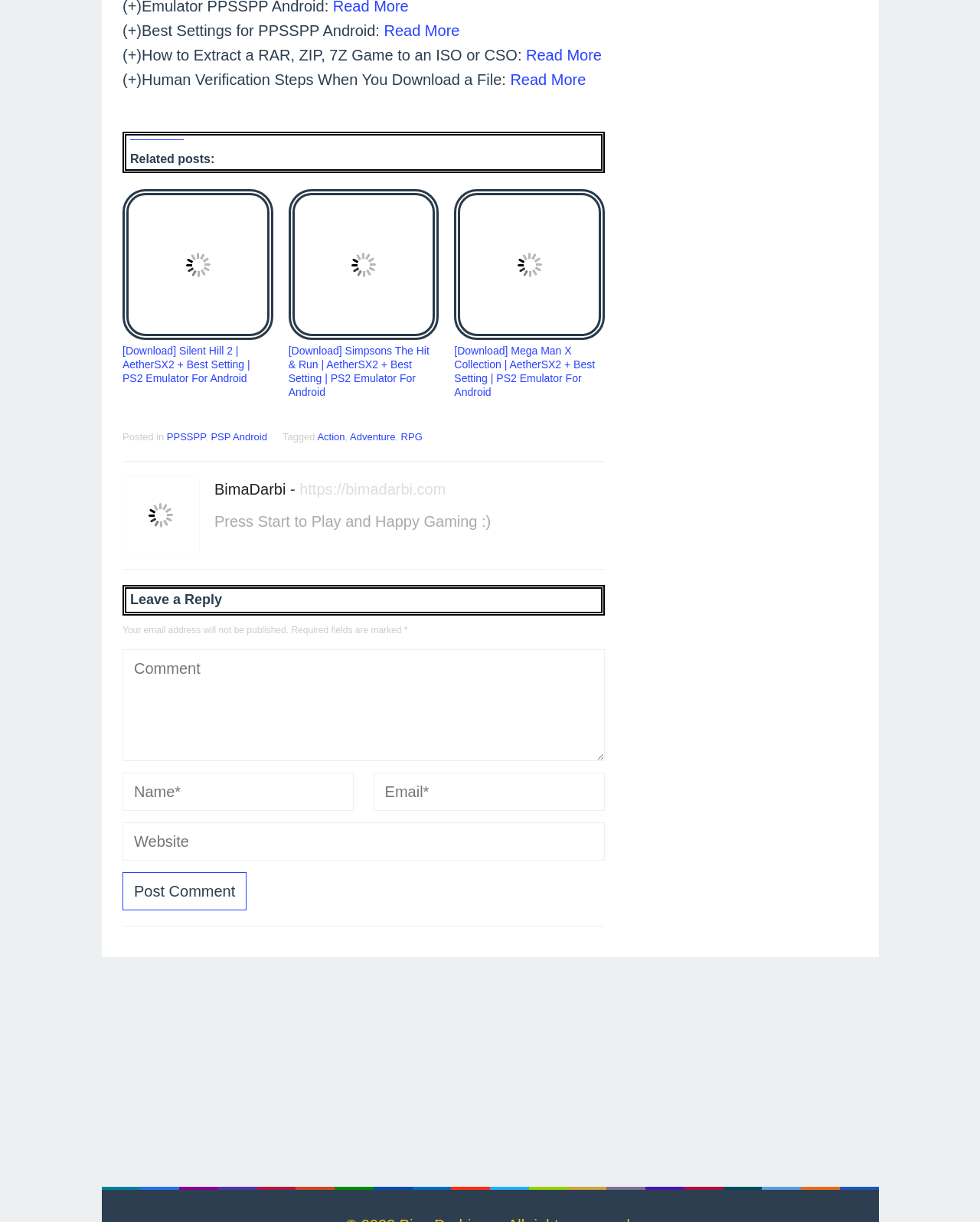Locate the bounding box coordinates of the area you need to click to fulfill this instruction: 'Leave a comment on the blog post'. The coordinates must be in the form of four float numbers ranging from 0 to 1: [left, top, right, bottom].

[0.125, 0.531, 0.617, 0.623]